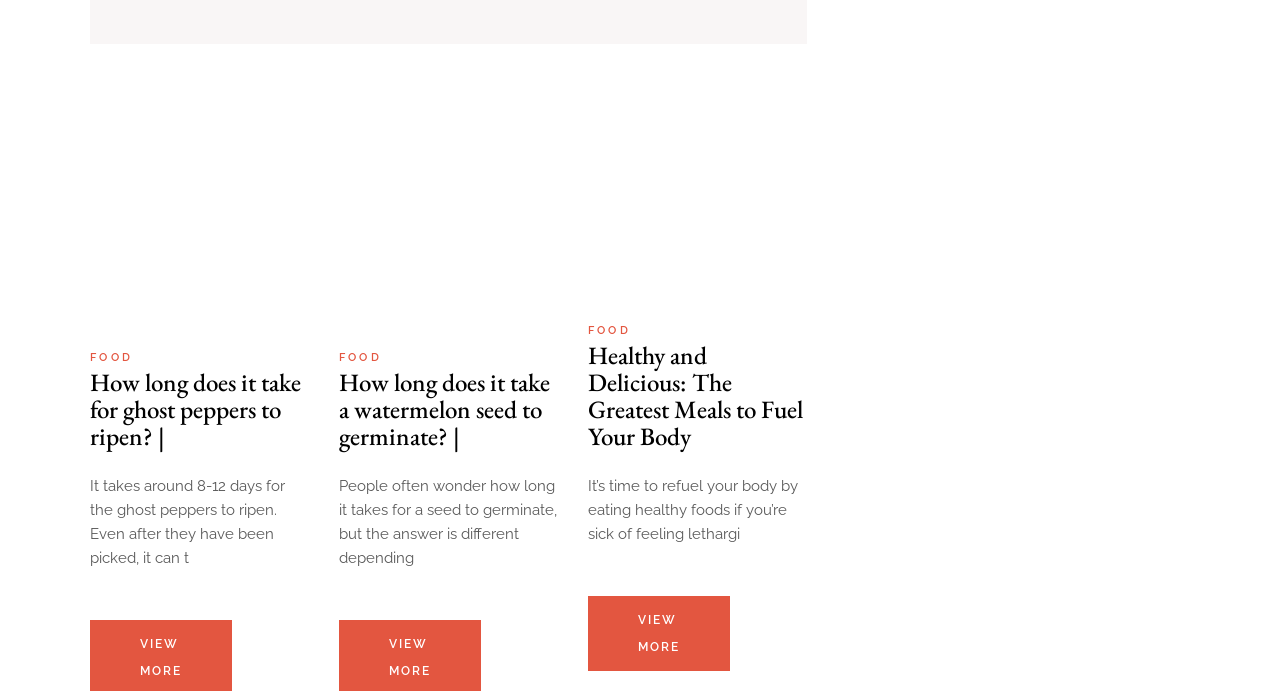Locate the bounding box coordinates for the element described below: "alt="Untitled design - 2023-06-07t230215.329"". The coordinates must be four float values between 0 and 1, formatted as [left, top, right, bottom].

[0.459, 0.245, 0.63, 0.424]